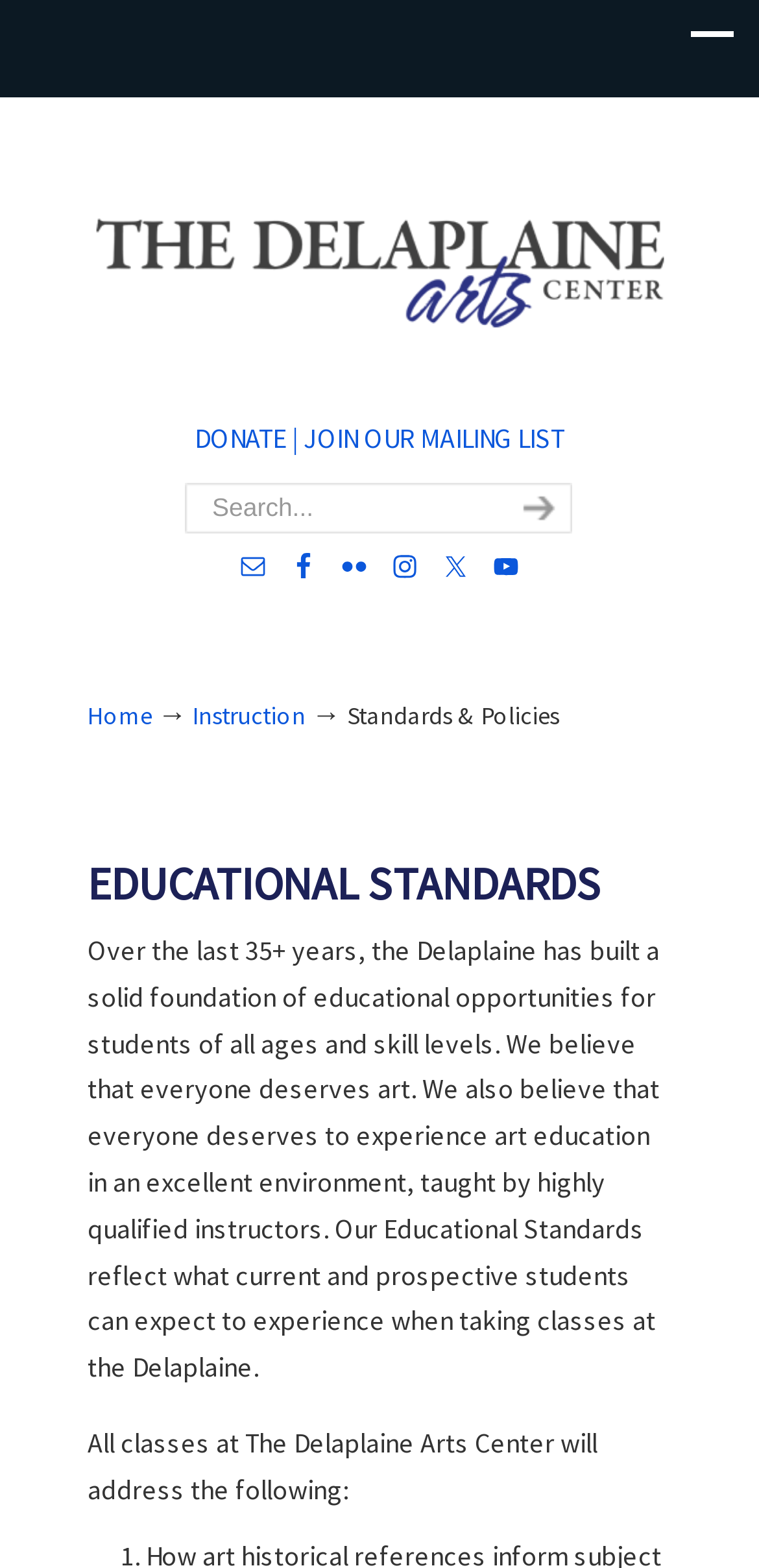Pinpoint the bounding box coordinates for the area that should be clicked to perform the following instruction: "Visit The Delaplaine Arts Center website".

[0.115, 0.07, 0.885, 0.256]